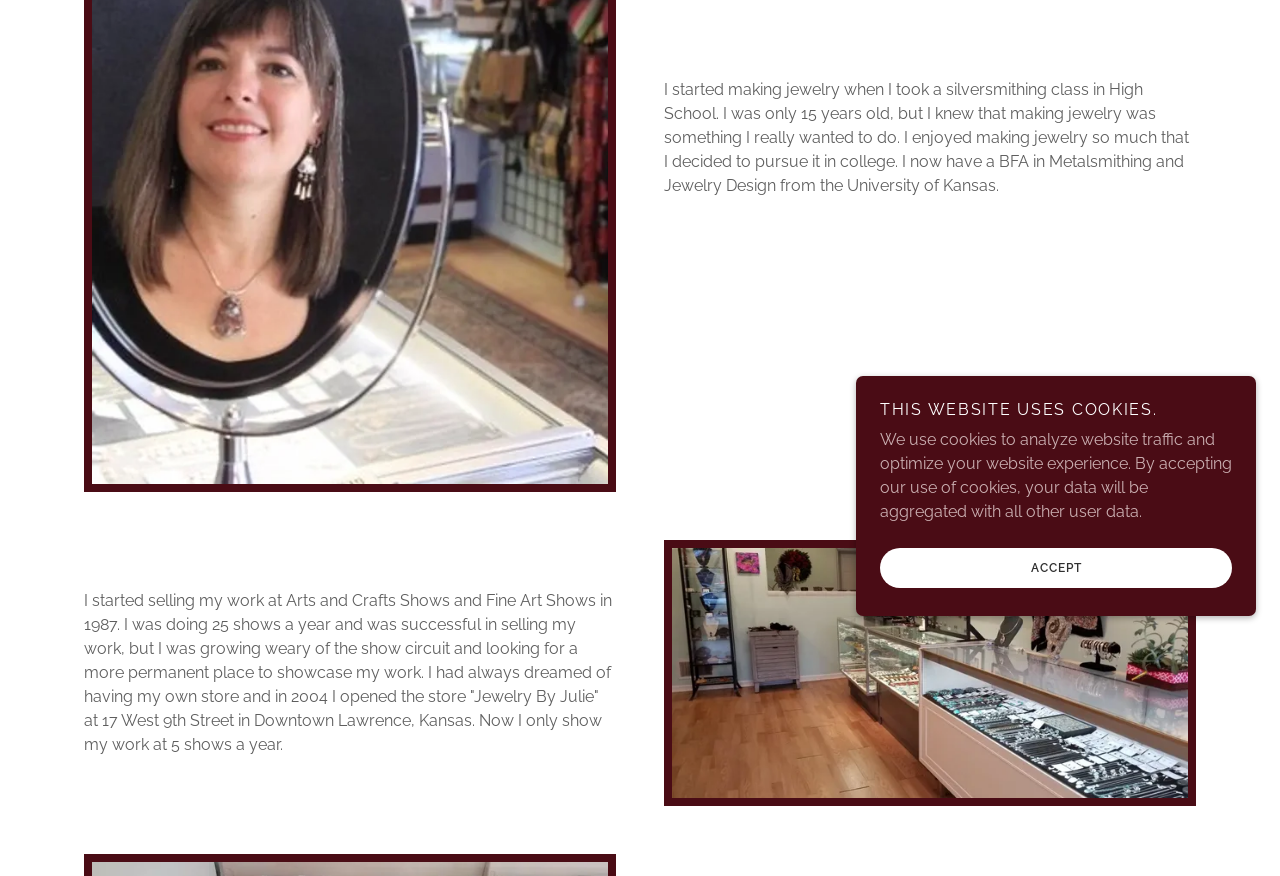Identify the bounding box coordinates for the UI element mentioned here: "Accept". Provide the coordinates as four float values between 0 and 1, i.e., [left, top, right, bottom].

[0.688, 0.626, 0.962, 0.671]